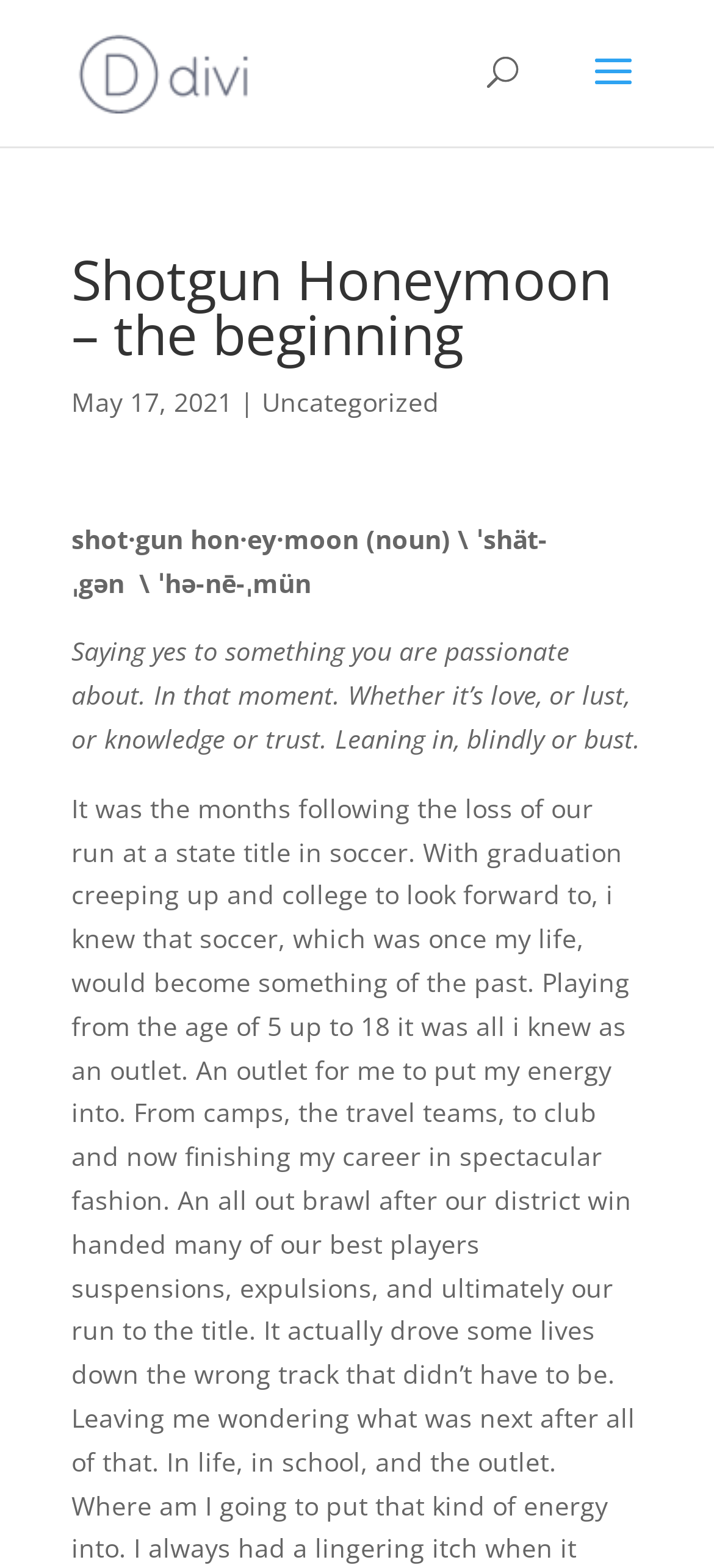What is the theme of the post?
Provide a concise answer using a single word or phrase based on the image.

passion and trust